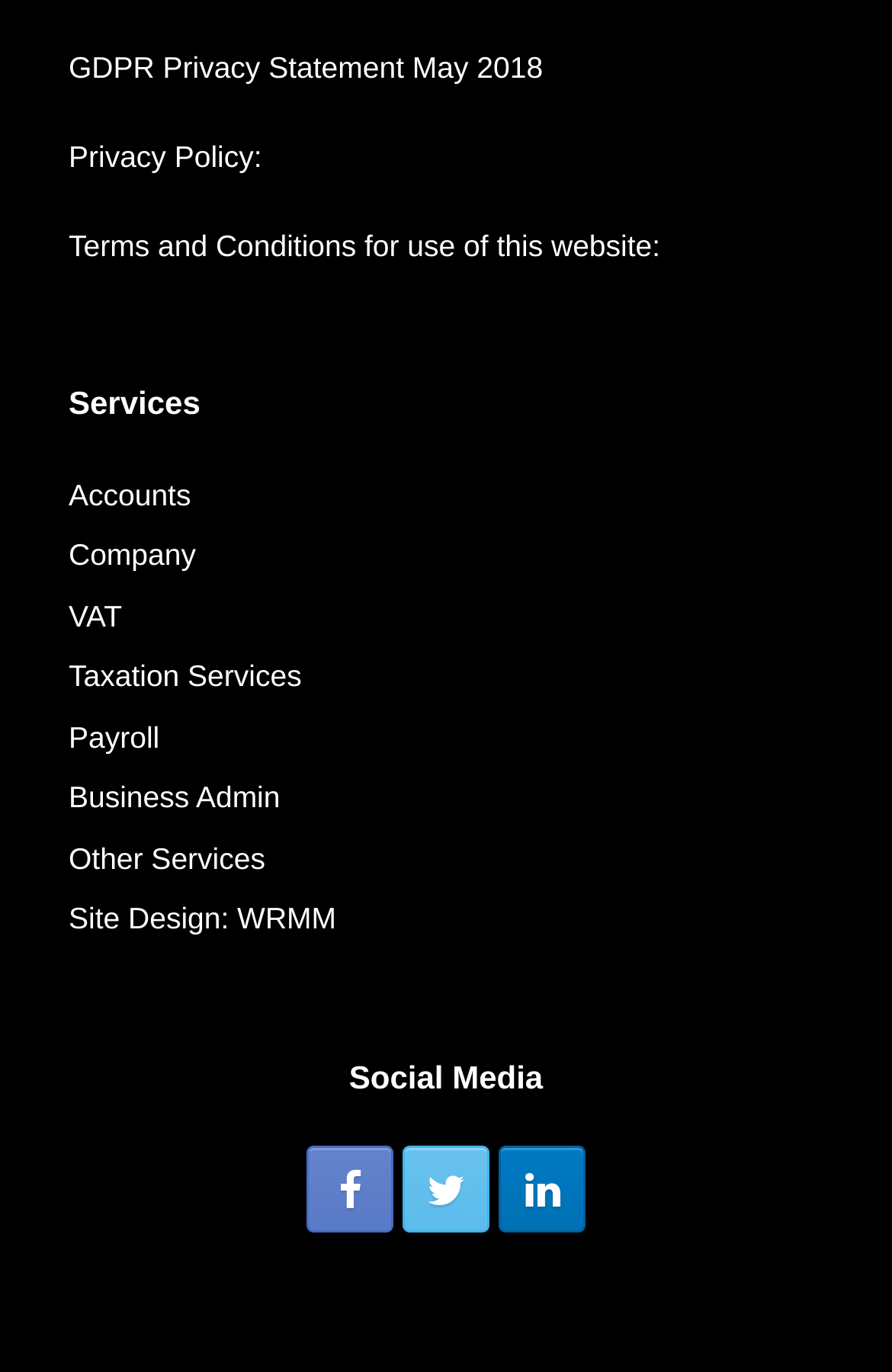Answer with a single word or phrase: 
What is the first service listed?

Accounts